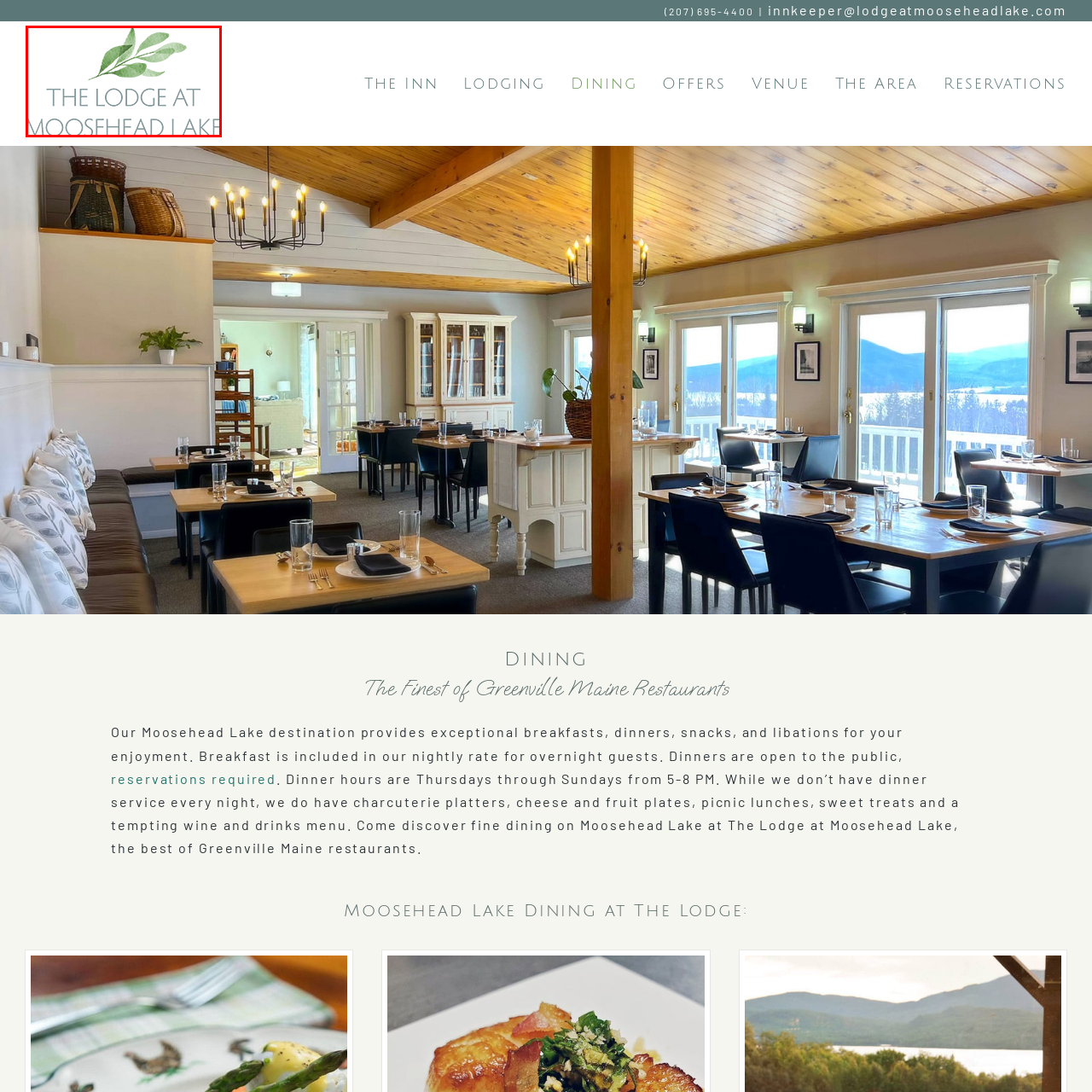Direct your attention to the image within the red boundary, What is the lodge known for?
 Respond with a single word or phrase.

Exceptional dining and cozy accommodations